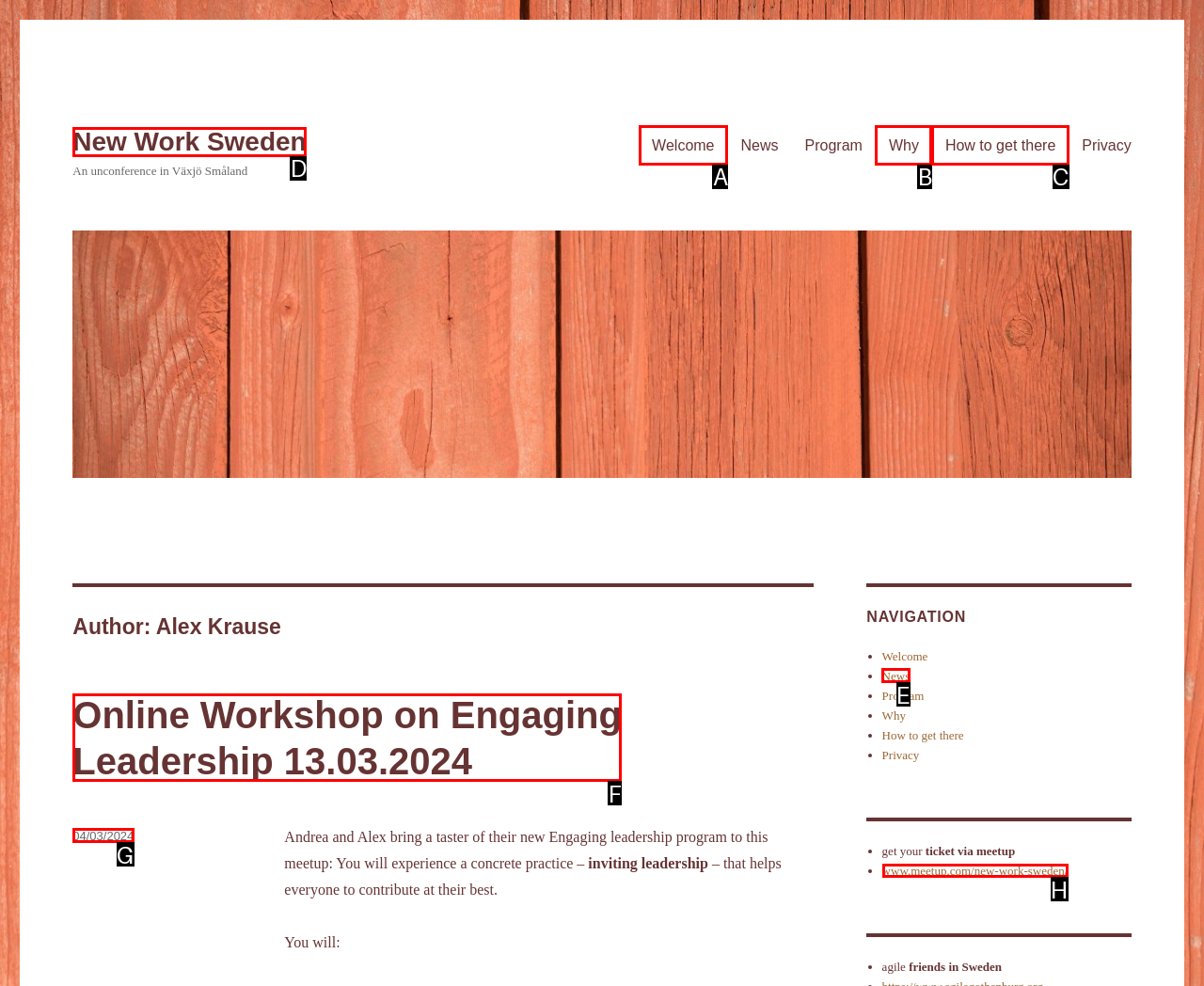What option should I click on to execute the task: Click on the 'www.meetup.com/new-work-sweden/' link? Give the letter from the available choices.

H